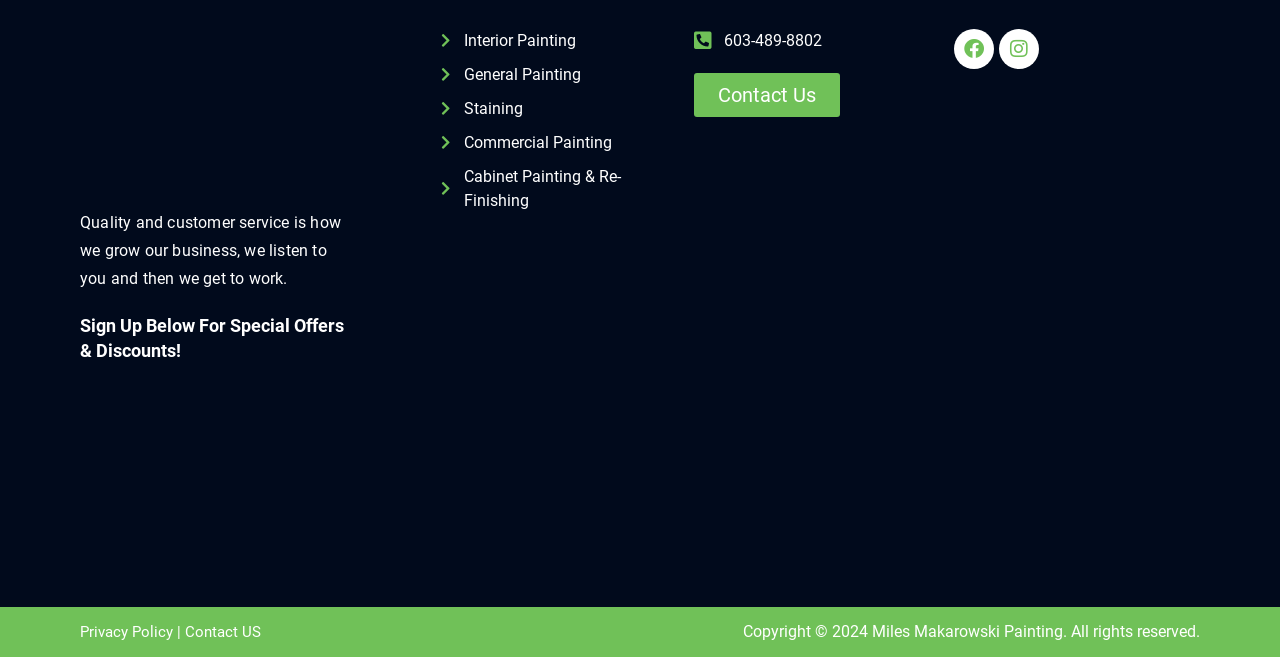What year is the copyright for the website?
Refer to the image and offer an in-depth and detailed answer to the question.

The copyright information at the bottom of the webpage states 'Copyright © 2024 Miles Makarowski Painting. All rights reserved.', indicating that the copyright year is 2024.